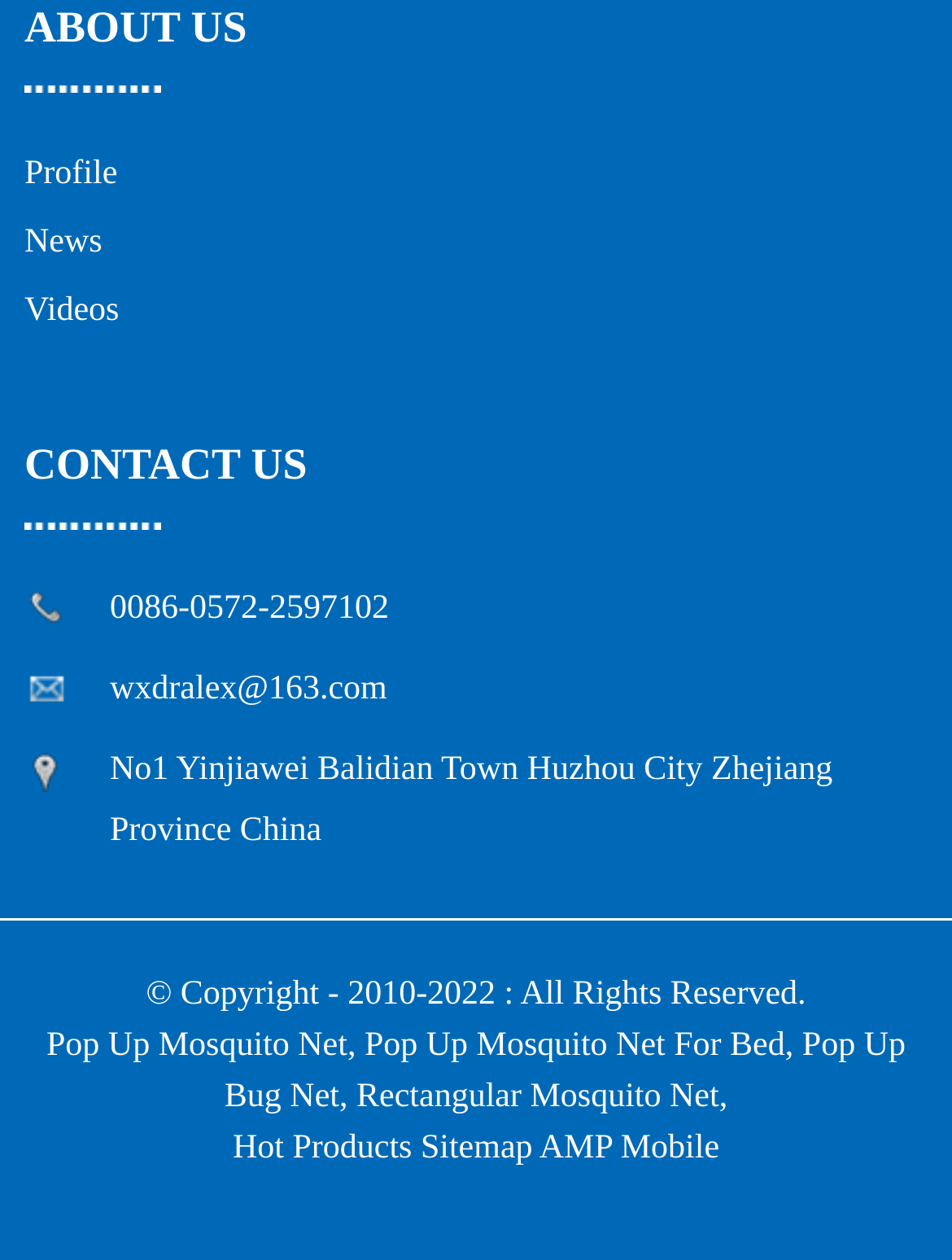Point out the bounding box coordinates of the section to click in order to follow this instruction: "email to wxdralex@163.com".

[0.115, 0.533, 0.407, 0.562]